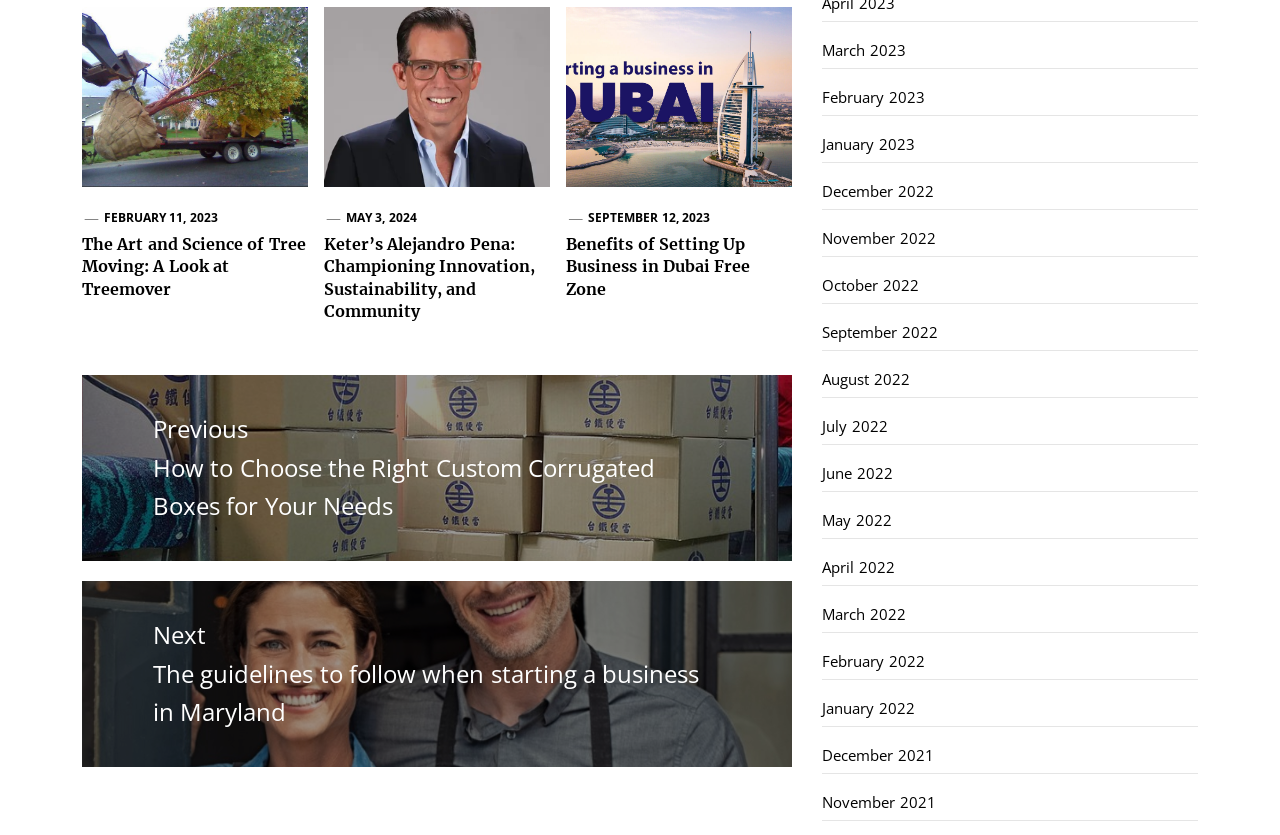Determine the bounding box coordinates for the HTML element mentioned in the following description: "March 2023". The coordinates should be a list of four floats ranging from 0 to 1, represented as [left, top, right, bottom].

[0.642, 0.038, 0.936, 0.082]